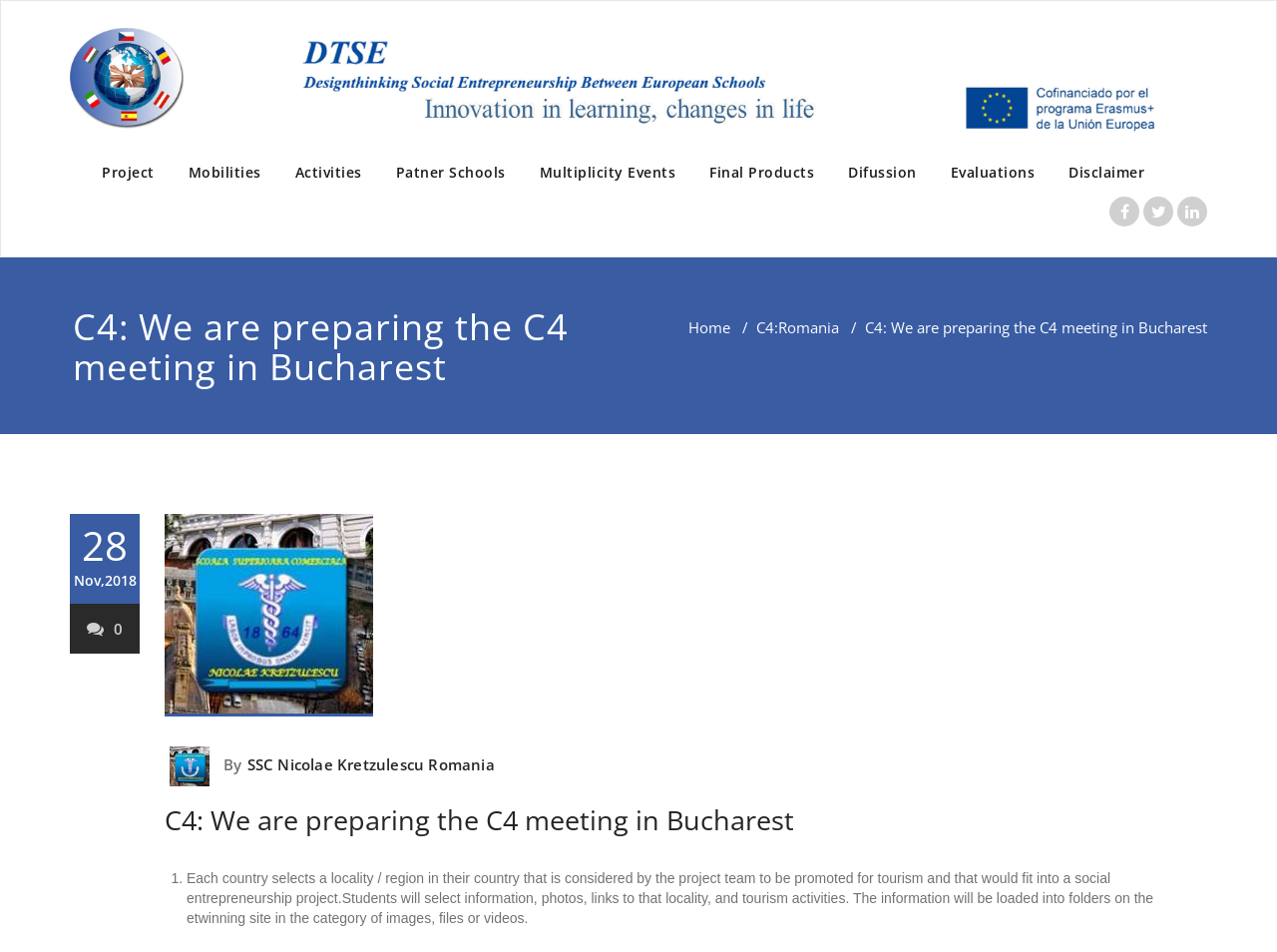Please specify the bounding box coordinates of the area that should be clicked to accomplish the following instruction: "Check the date of the meeting". The coordinates should consist of four float numbers between 0 and 1, i.e., [left, top, right, bottom].

[0.064, 0.544, 0.1, 0.602]